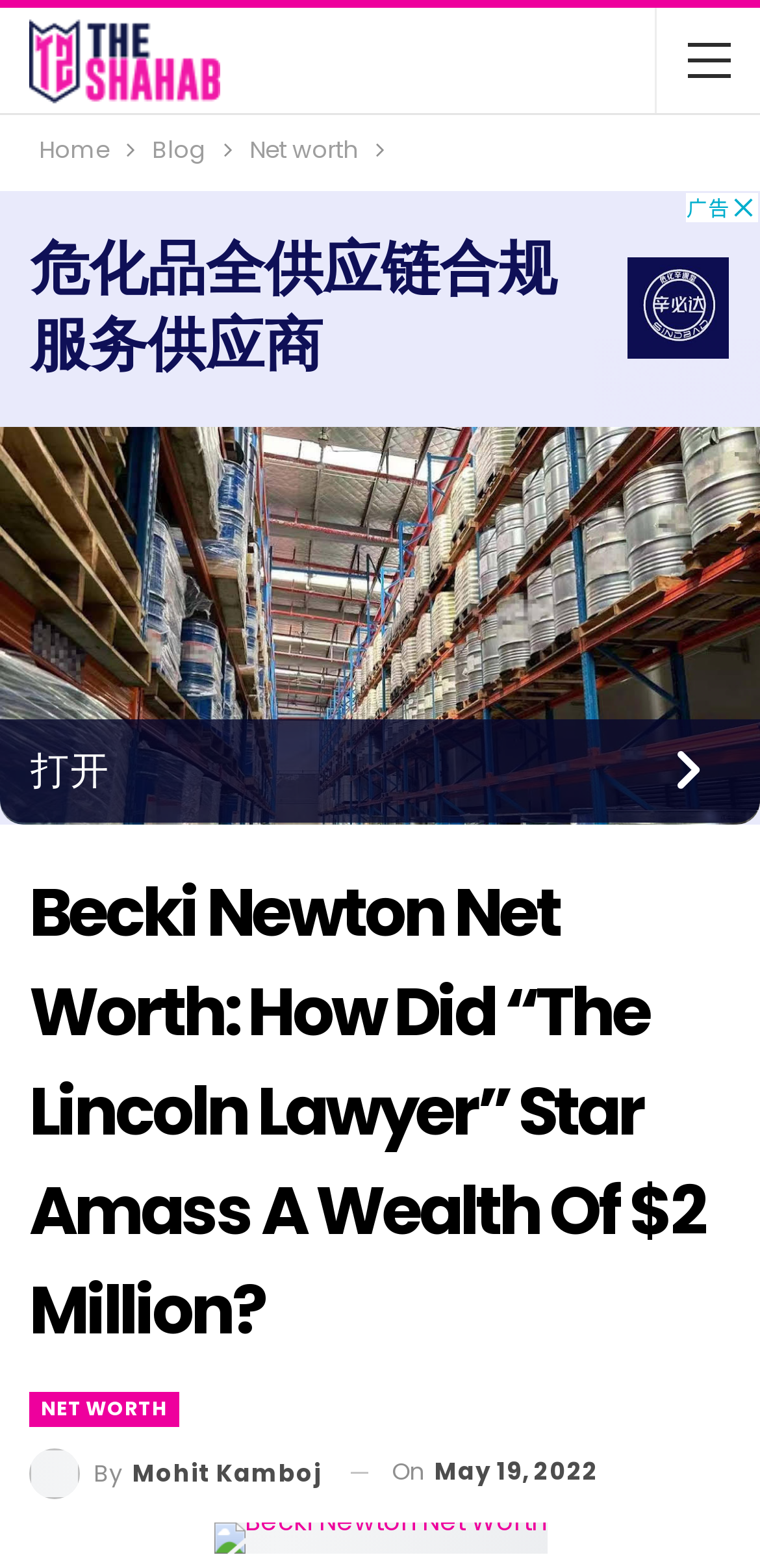Carefully examine the image and provide an in-depth answer to the question: What is the name of the TV show mentioned in the webpage?

The webpage mentions that Becki Newton is a star of 'The Lincoln Lawyer', which is a TV show.